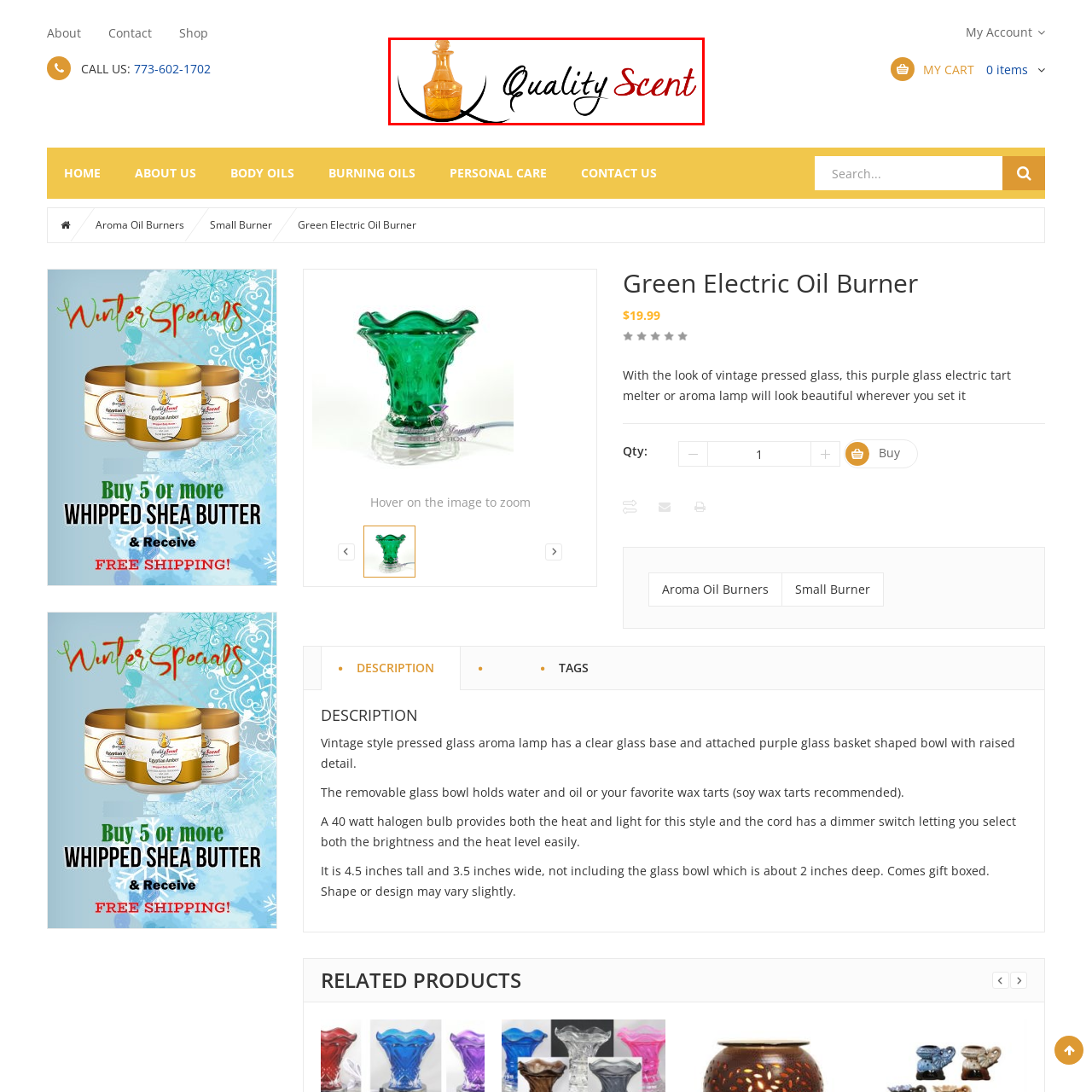Offer an in-depth description of the image encased within the red bounding lines.

The image features the logo of "Quality Scent," prominently displayed with a distinctive and stylish design. The logo includes an elegant amber glass oil burner silhouette, which symbolizes the brand's focus on aromatic products. Complementing the image is the brand name "Quality Scent," creatively styled with a mix of cursive and bold fonts, where "Quality" is written in a graceful script and "Scent" appears in a vibrant red hue. This logo embodies a sense of sophistication and warmth, appealing to those seeking high-quality aroma experiences.